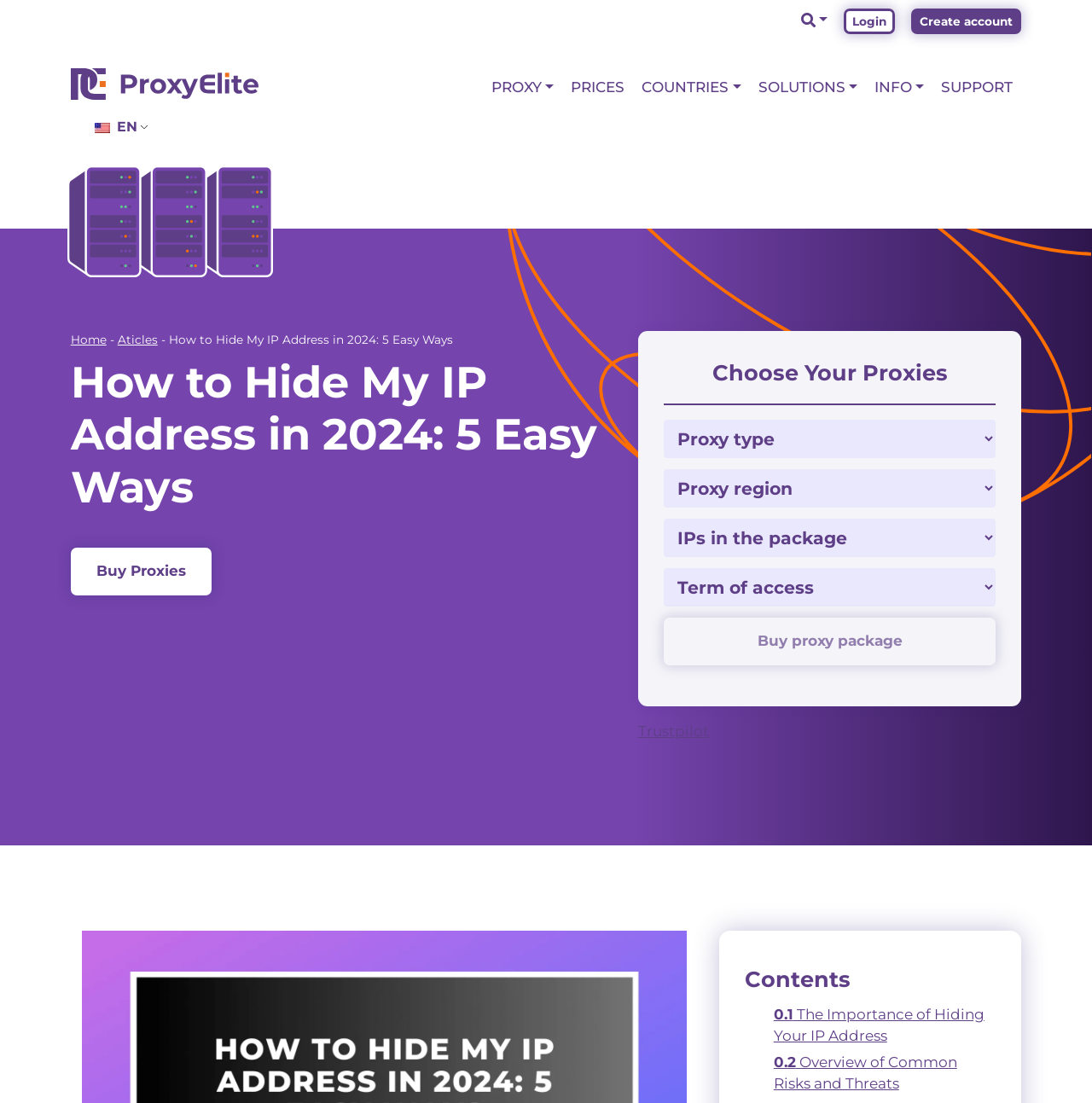Please identify and generate the text content of the webpage's main heading.

How to Hide My IP Address in 2024: 5 Easy Ways